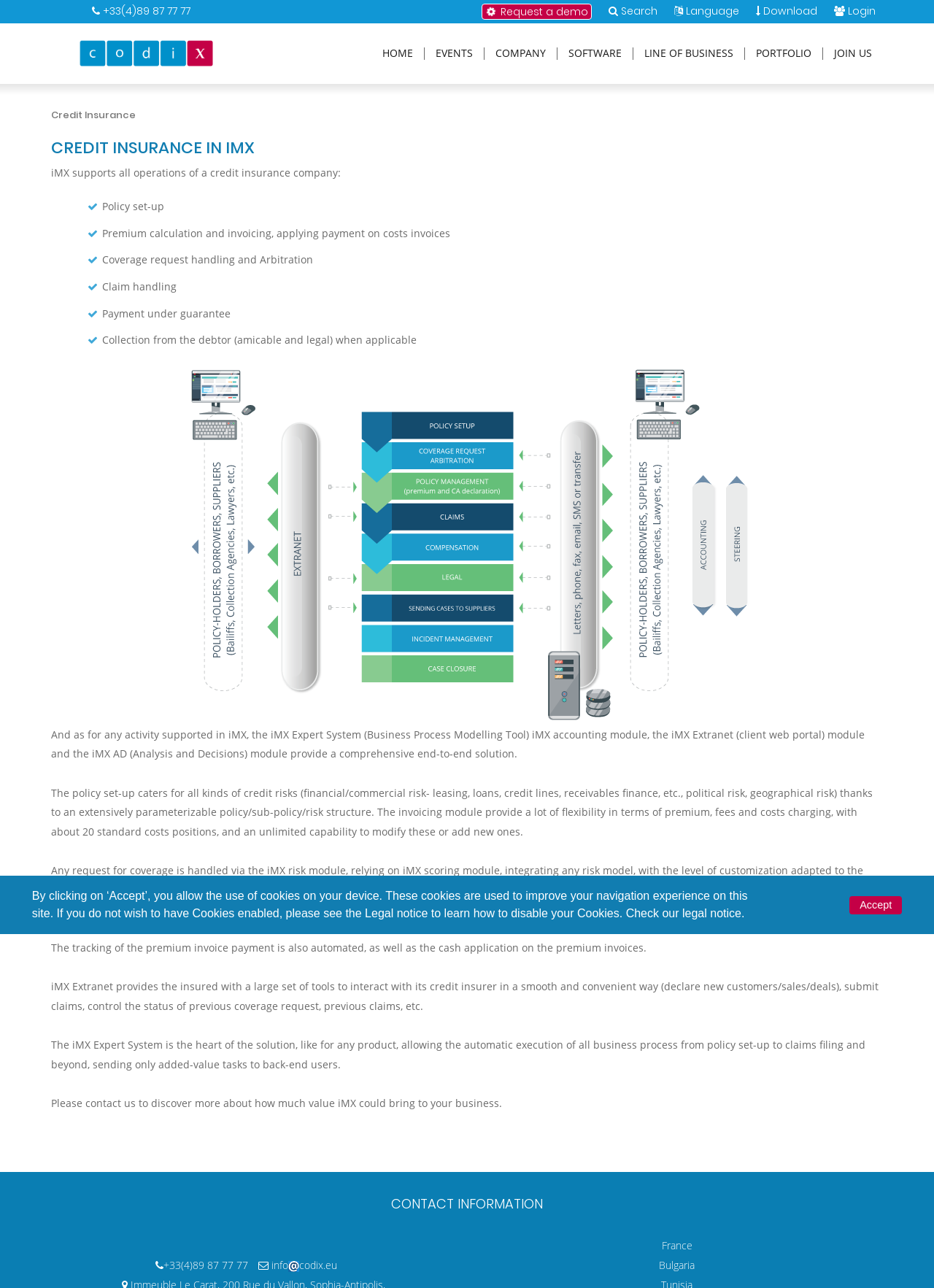Answer the question below with a single word or a brief phrase: 
What is the purpose of the iMX Expert System?

Automatic execution of business processes